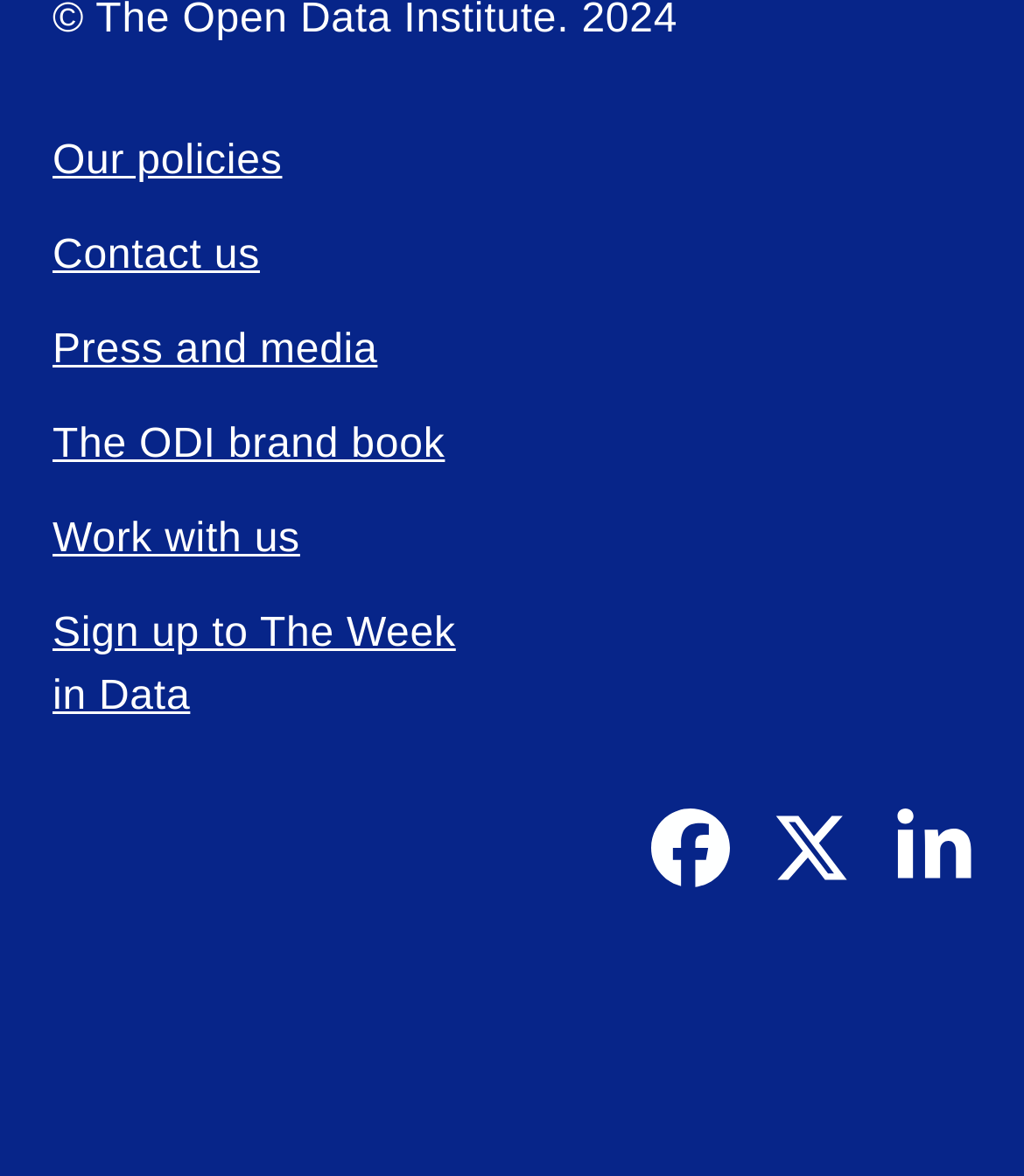Give a one-word or short-phrase answer to the following question: 
What is the purpose of the 'Sign up to The Week in Data' link?

To receive newsletter